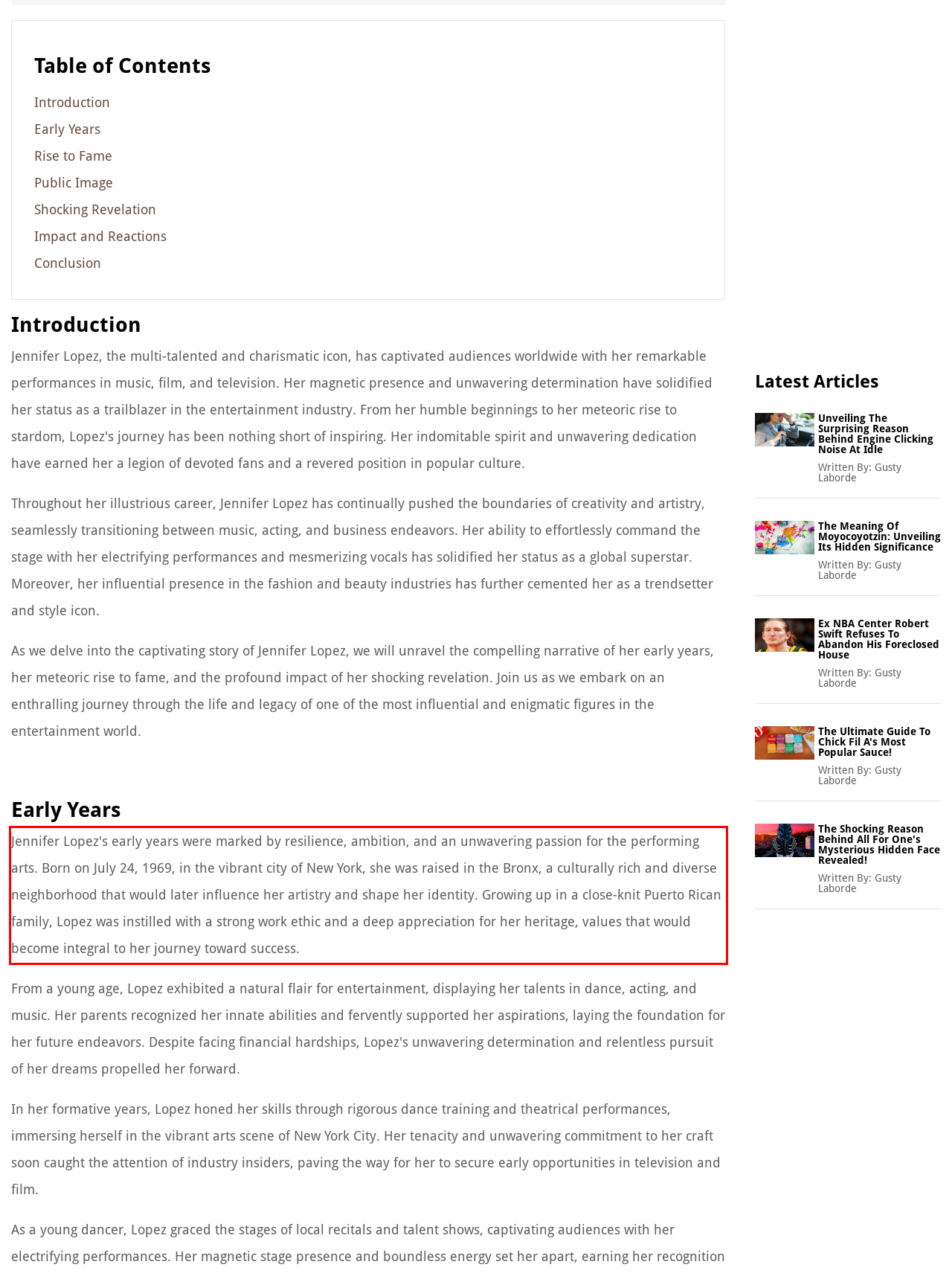Please analyze the screenshot of a webpage and extract the text content within the red bounding box using OCR.

Jennifer Lopez's early years were marked by resilience, ambition, and an unwavering passion for the performing arts. Born on July 24, 1969, in the vibrant city of New York, she was raised in the Bronx, a culturally rich and diverse neighborhood that would later influence her artistry and shape her identity. Growing up in a close-knit Puerto Rican family, Lopez was instilled with a strong work ethic and a deep appreciation for her heritage, values that would become integral to her journey toward success.